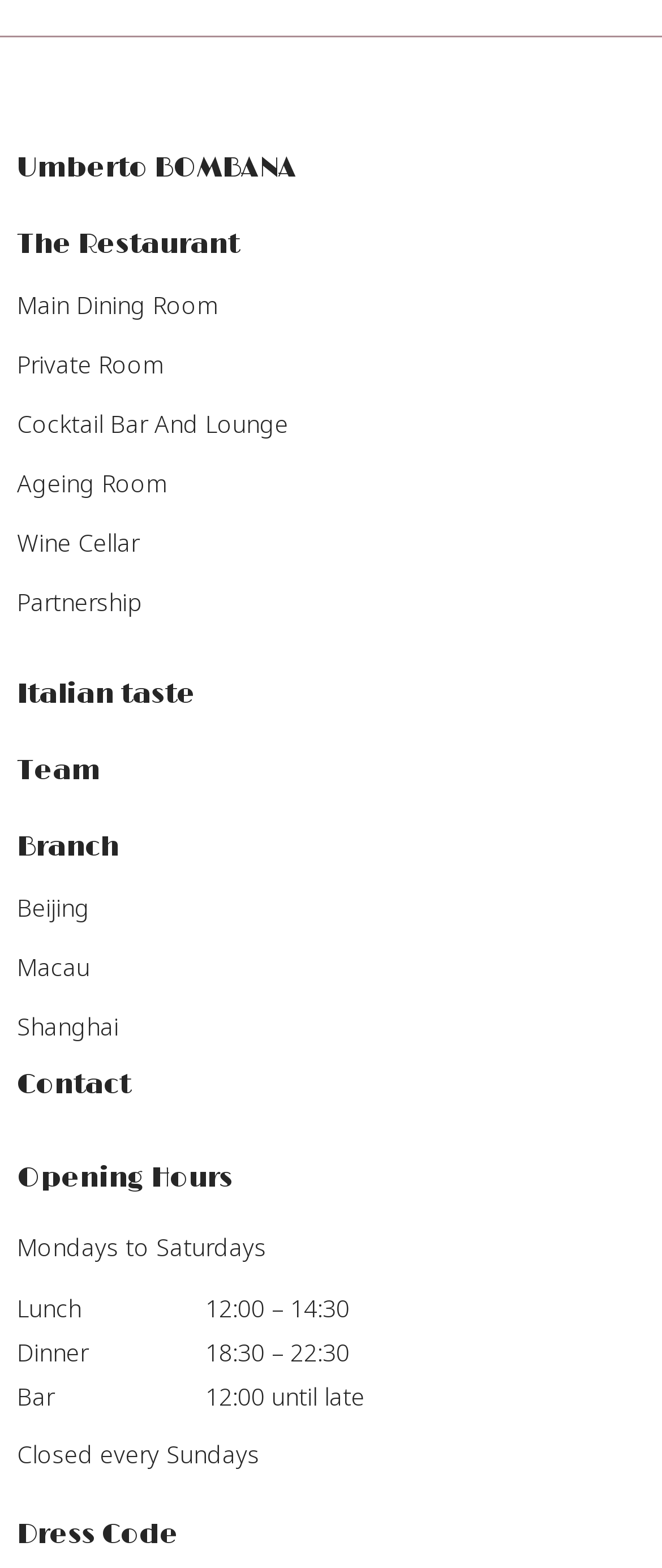Please specify the bounding box coordinates of the element that should be clicked to execute the given instruction: 'Search for something'. Ensure the coordinates are four float numbers between 0 and 1, expressed as [left, top, right, bottom].

None